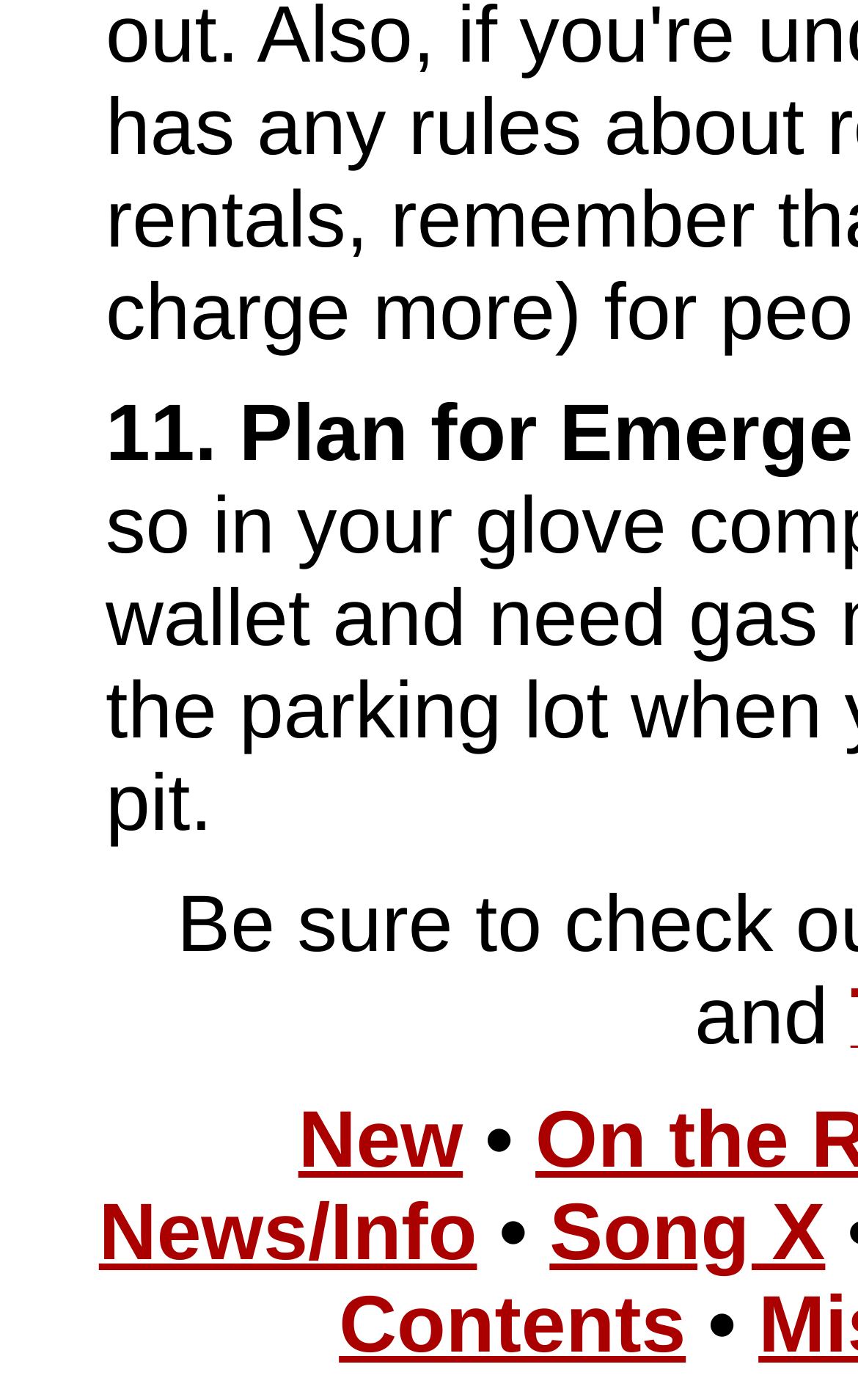Use a single word or phrase to answer this question: 
What is the first link on the webpage?

New